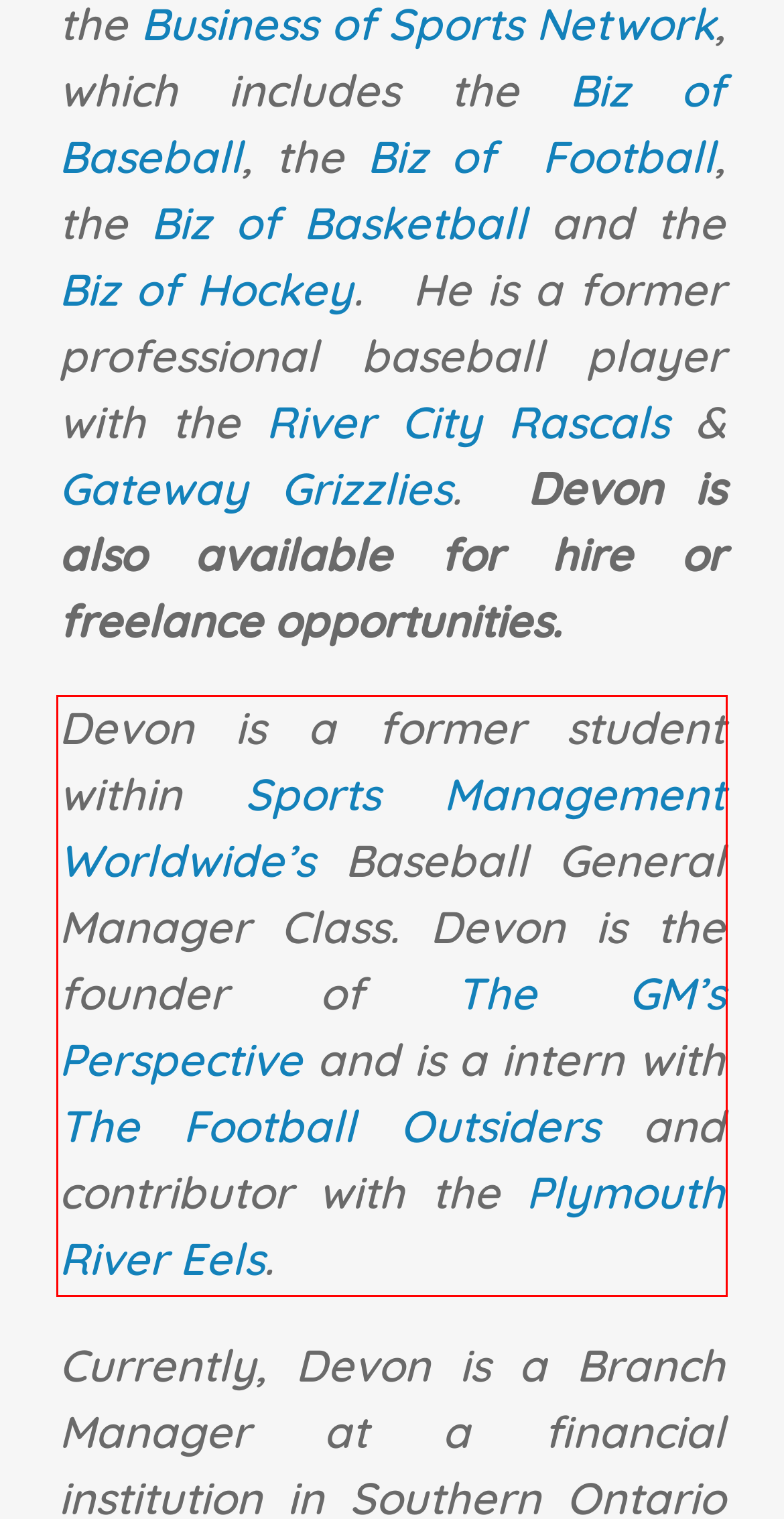Please identify and extract the text content from the UI element encased in a red bounding box on the provided webpage screenshot.

Devon is a former student within Sports Management Worldwide’s Baseball General Manager Class. Devon is the founder of The GM’s Perspective and is a intern with The Football Outsiders and contributor with the Plymouth River Eels.